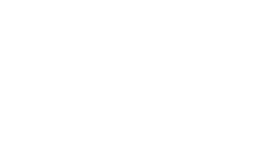Generate an elaborate caption for the image.

The image titled "Hiring a Pro Photographer for Your Landscape Design Firm" exemplifies the crucial role of professional photography in landscape design. It emphasizes how photography transcends mere documentation, acting as an artistic collaboration that breathes life into designs. The caption encapsulates the idea that each photograph serves as a window, revealing the unique story of the landscape—its mood, texture, and rhythm. By employing a professional photographer, landscape firms can elevate their brand image through compelling visual storytelling, creating a deep emotional connection with viewers. This transformative approach positions landscapes not just as functional spaces, but as immersive, emotive experiences that enrich the brand identity in a competitive market.